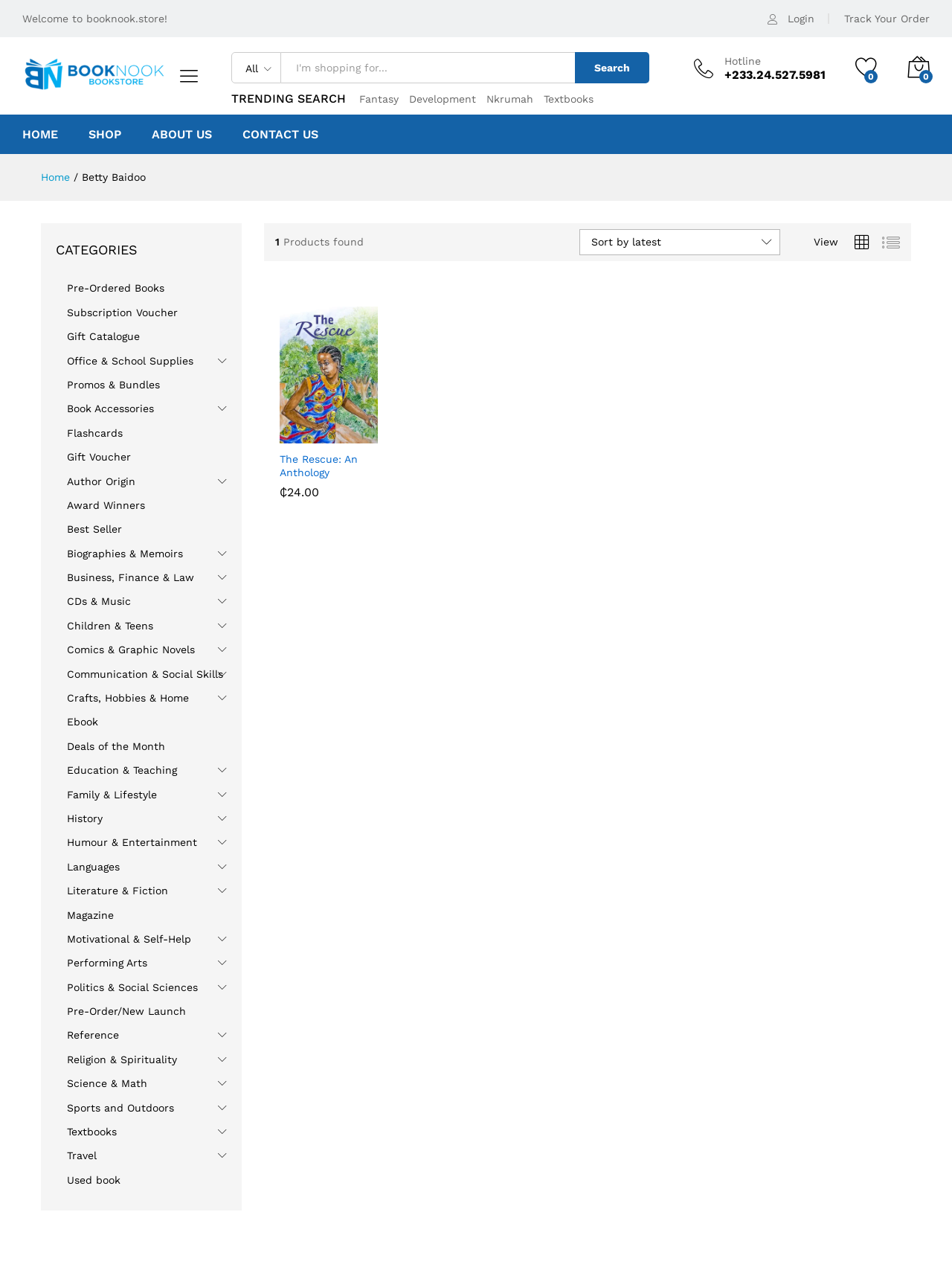Using the element description: "parent_node: Mother illustrates her pregnancy", determine the bounding box coordinates. The coordinates should be in the format [left, top, right, bottom], with values between 0 and 1.

None